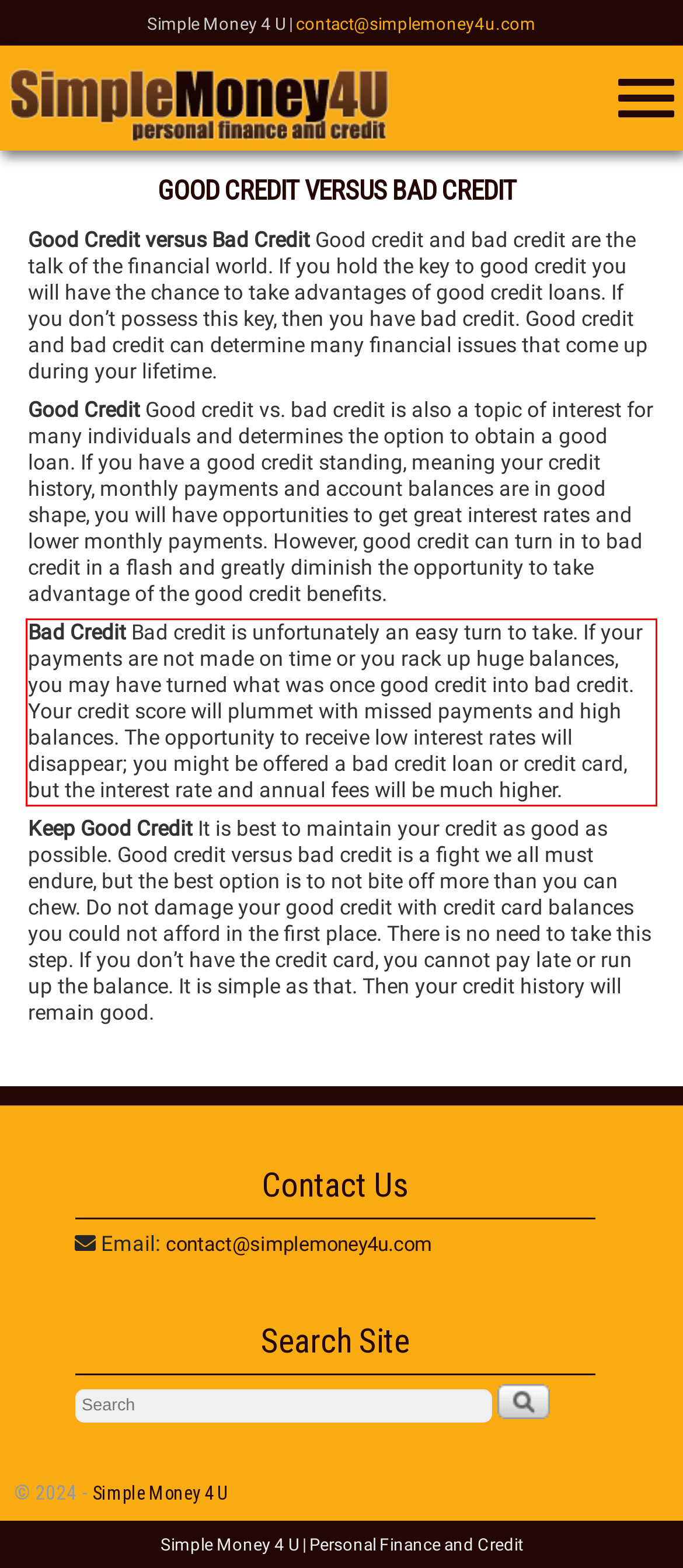Examine the webpage screenshot, find the red bounding box, and extract the text content within this marked area.

Bad Credit Bad credit is unfortunately an easy turn to take. If your payments are not made on time or you rack up huge balances, you may have turned what was once good credit into bad credit. Your credit score will plummet with missed payments and high balances. The opportunity to receive low interest rates will disappear; you might be offered a bad credit loan or credit card, but the interest rate and annual fees will be much higher.